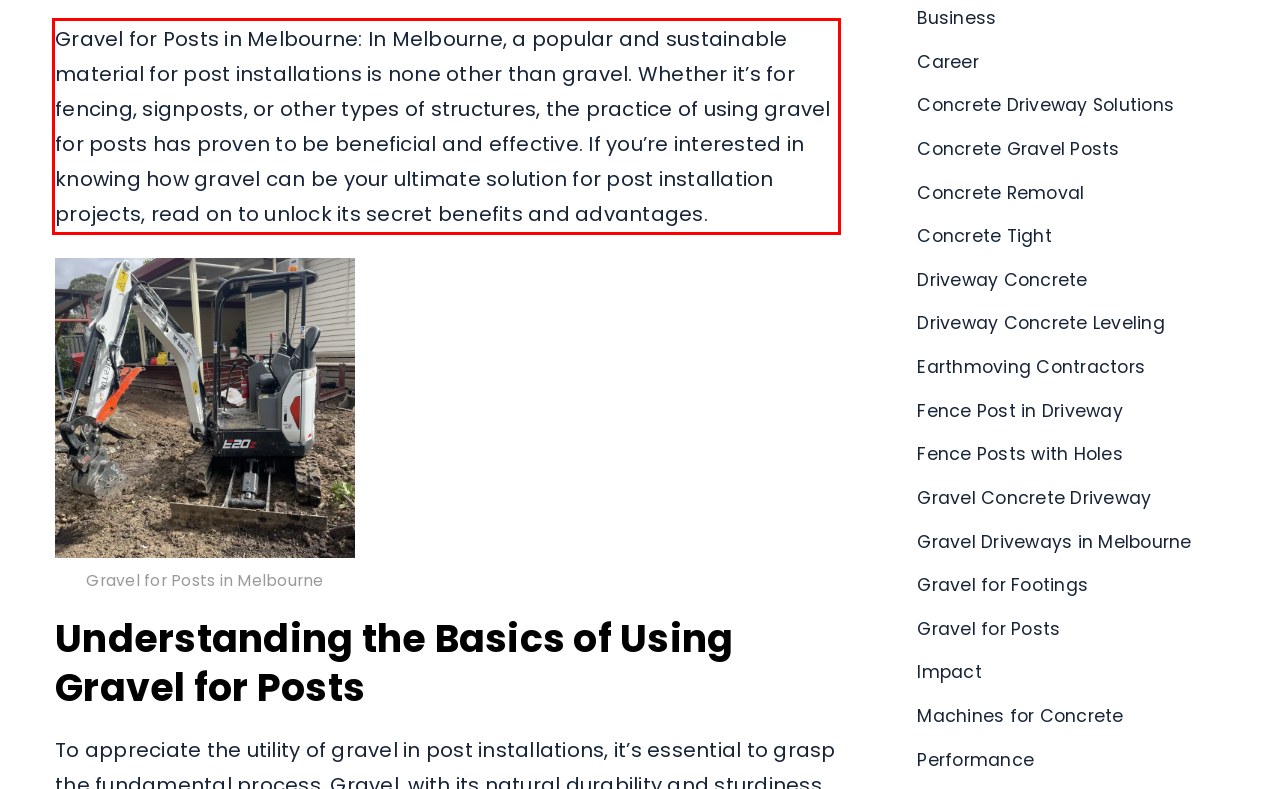Using the webpage screenshot, recognize and capture the text within the red bounding box.

Gravel for Posts in Melbourne: In Melbourne, a popular and sustainable material for post installations is none other than gravel. Whether it’s for fencing, signposts, or other types of structures, the practice of using gravel for posts has proven to be beneficial and effective. If you’re interested in knowing how gravel can be your ultimate solution for post installation projects, read on to unlock its secret benefits and advantages.